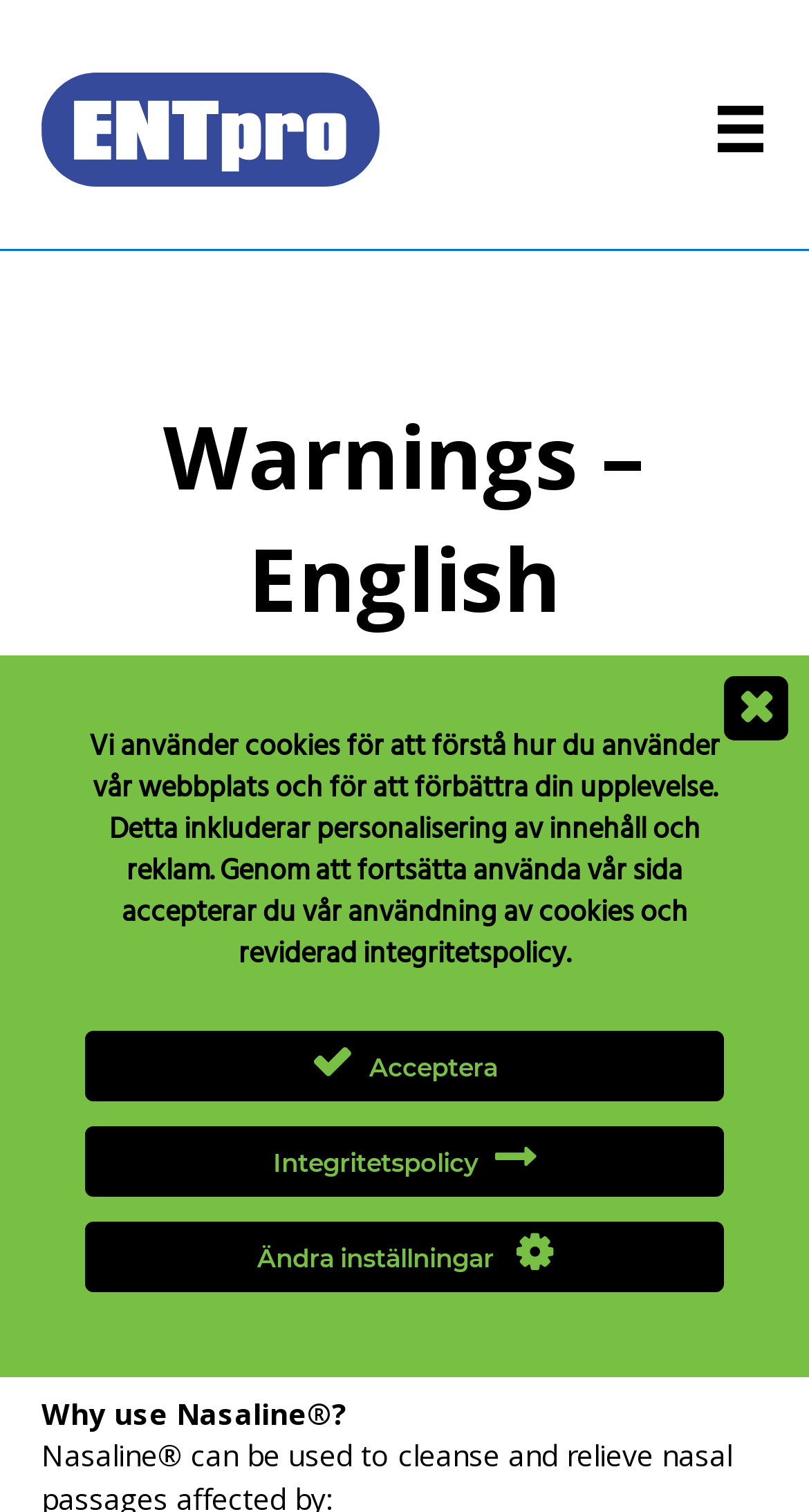Identify and provide the title of the webpage.

Warnings – English